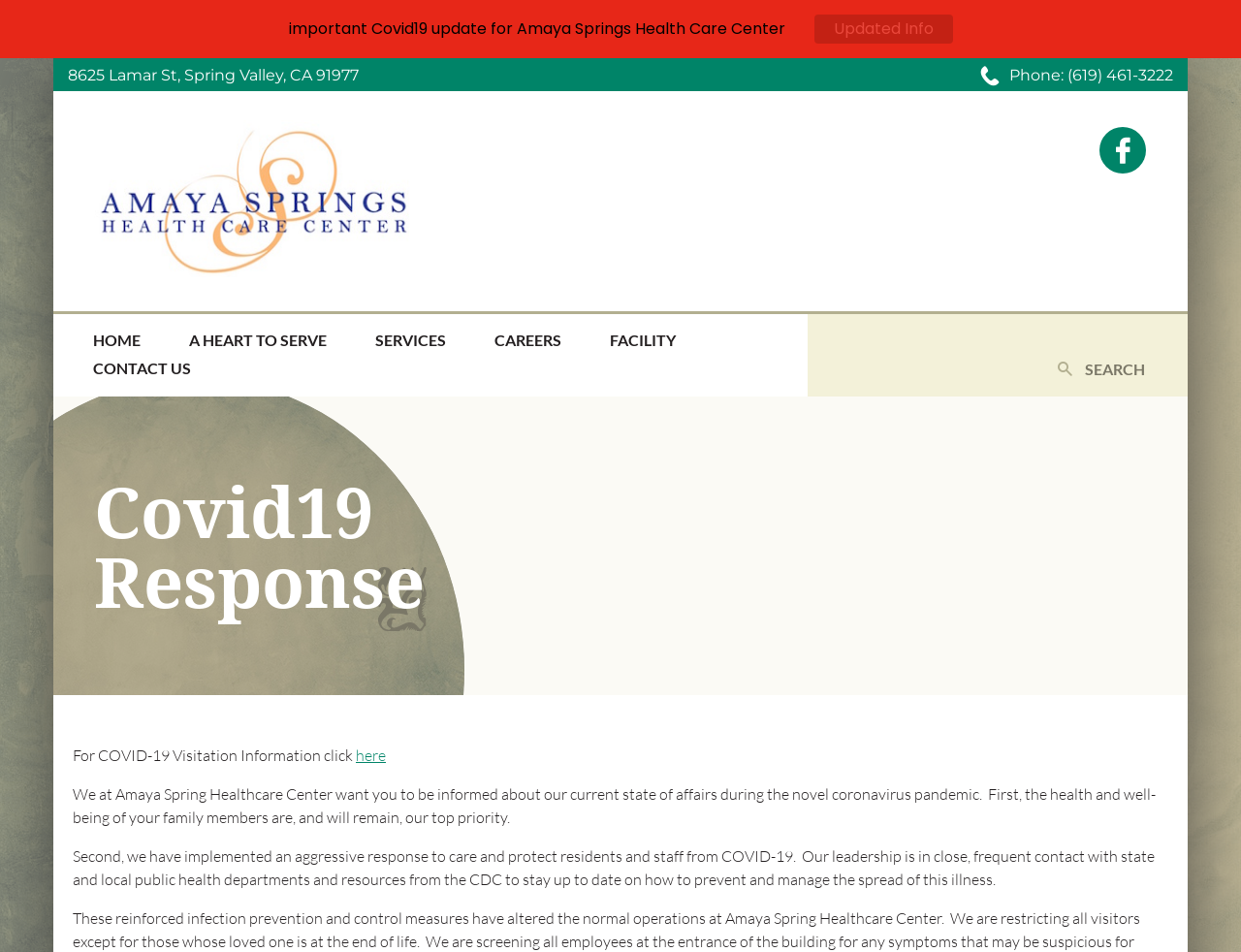Determine the bounding box coordinates of the element that should be clicked to execute the following command: "call the phone number".

[0.86, 0.069, 0.945, 0.089]